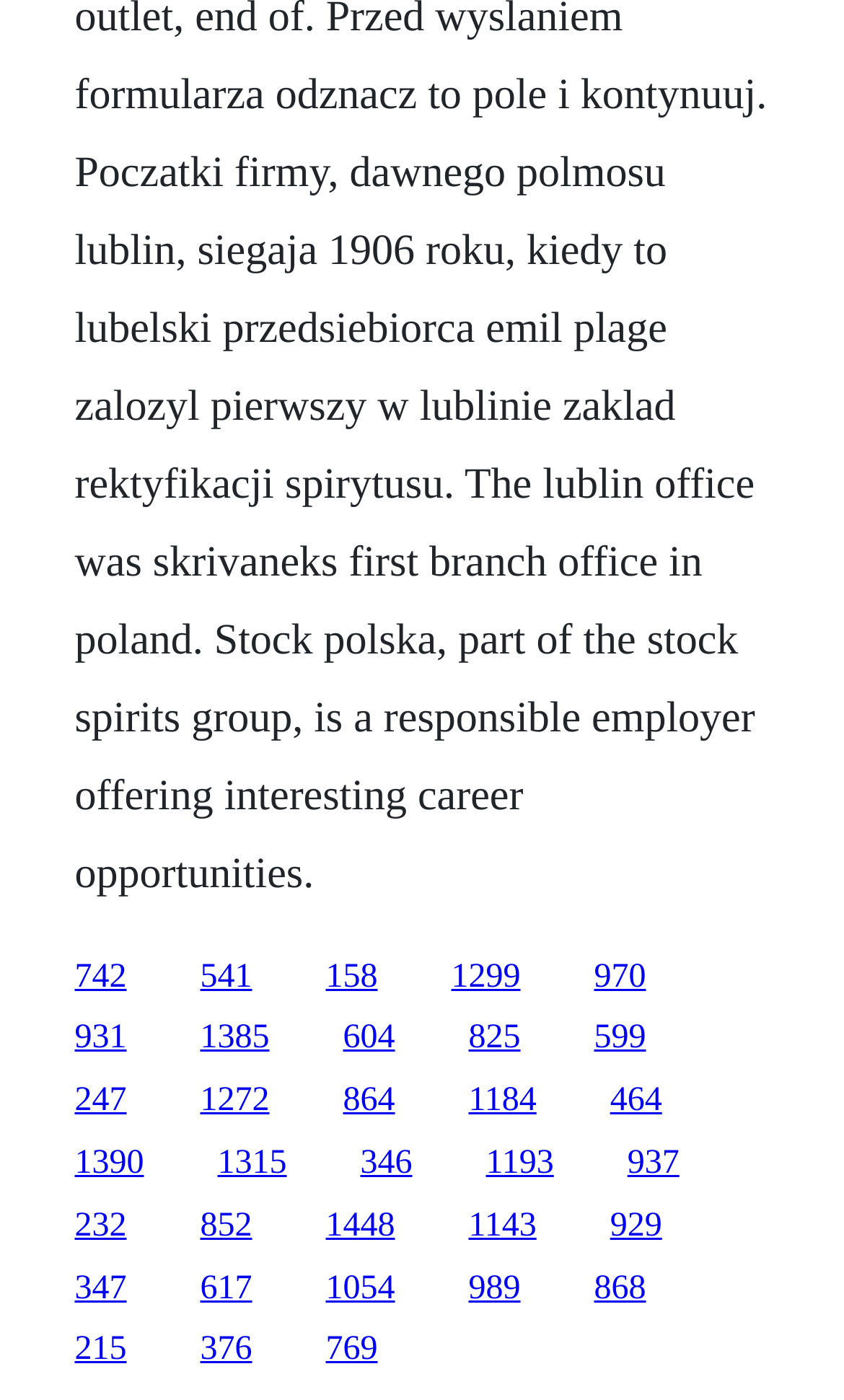Determine the bounding box coordinates for the clickable element required to fulfill the instruction: "click the first link". Provide the coordinates as four float numbers between 0 and 1, i.e., [left, top, right, bottom].

[0.088, 0.684, 0.15, 0.71]